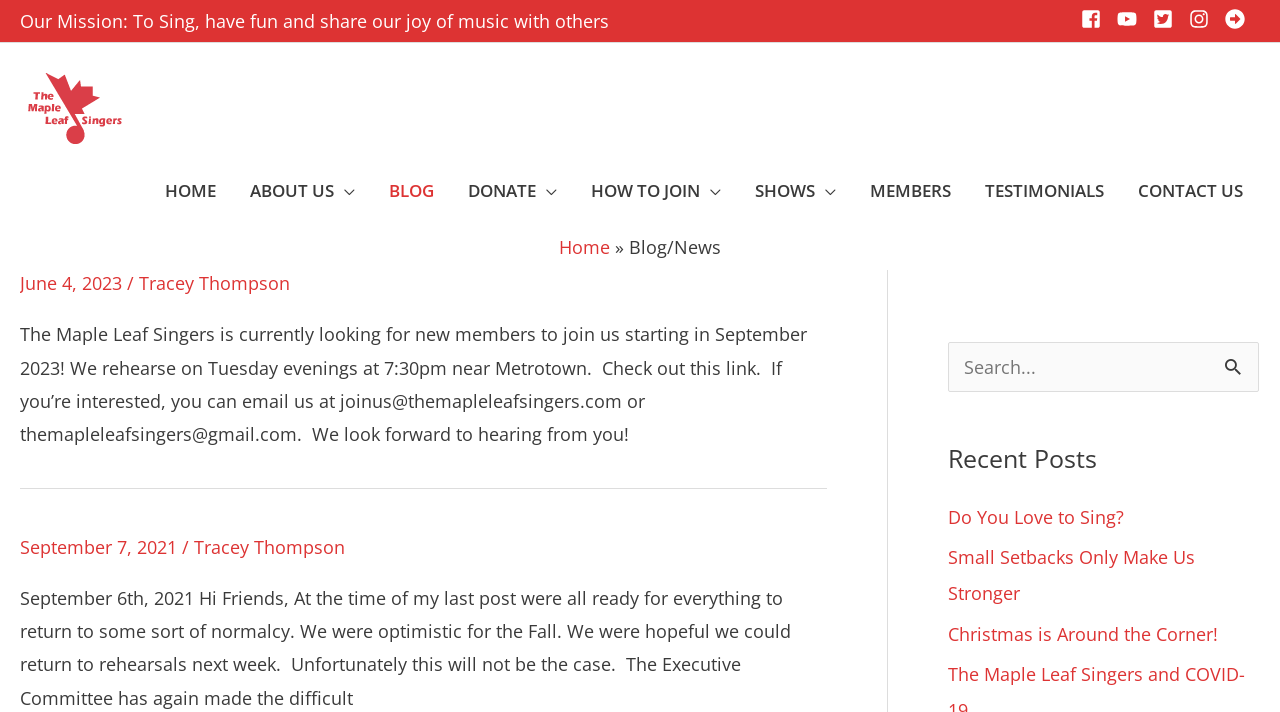Locate the UI element that matches the description parent_node: Search for: name="s" placeholder="Search..." in the webpage screenshot. Return the bounding box coordinates in the format (top-left x, top-left y, bottom-right x, bottom-right y), with values ranging from 0 to 1.

[0.741, 0.481, 0.984, 0.551]